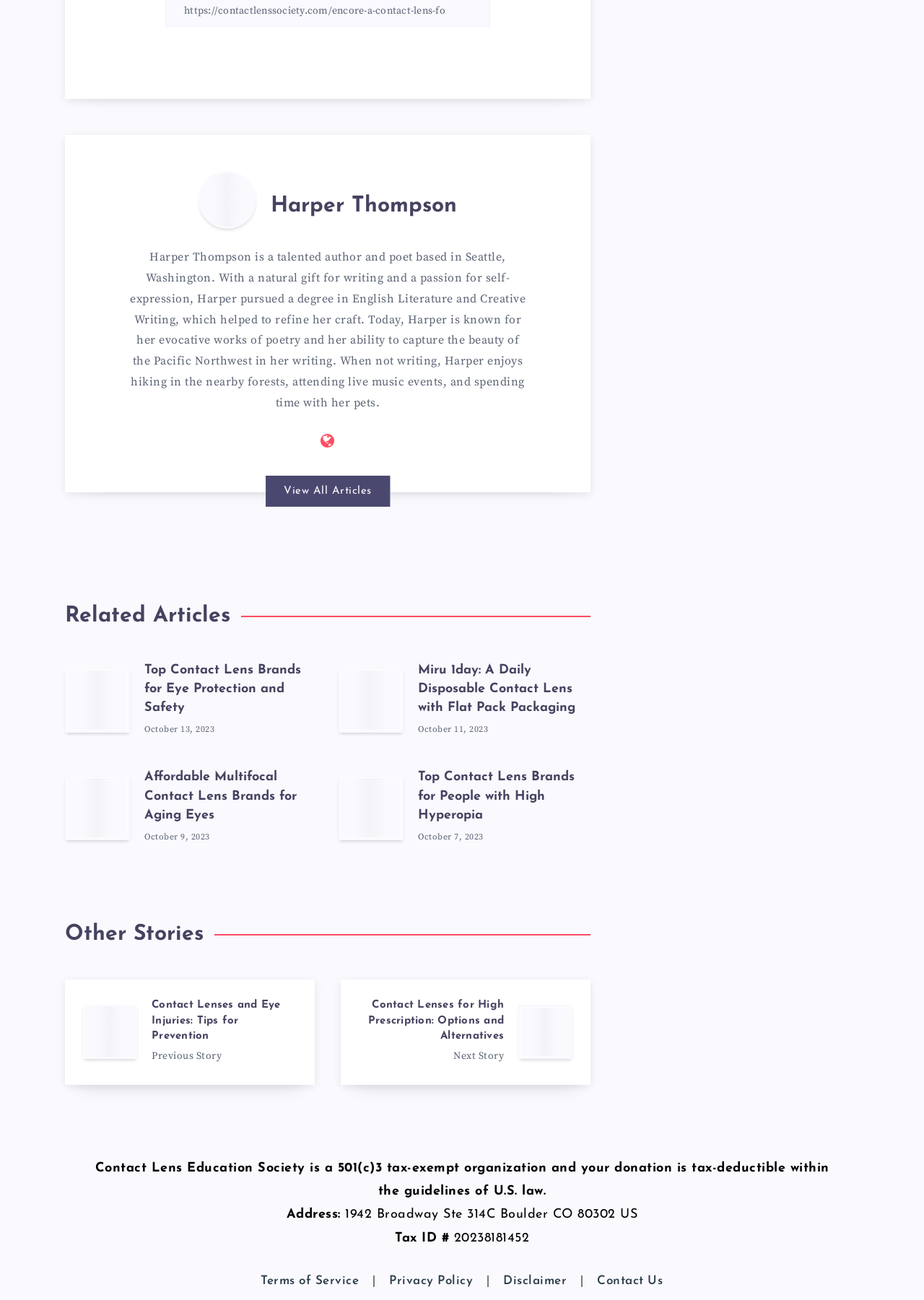What is the address of the organization?
Using the image as a reference, answer the question with a short word or phrase.

1942 Broadway Ste 314C Boulder CO 80302 US